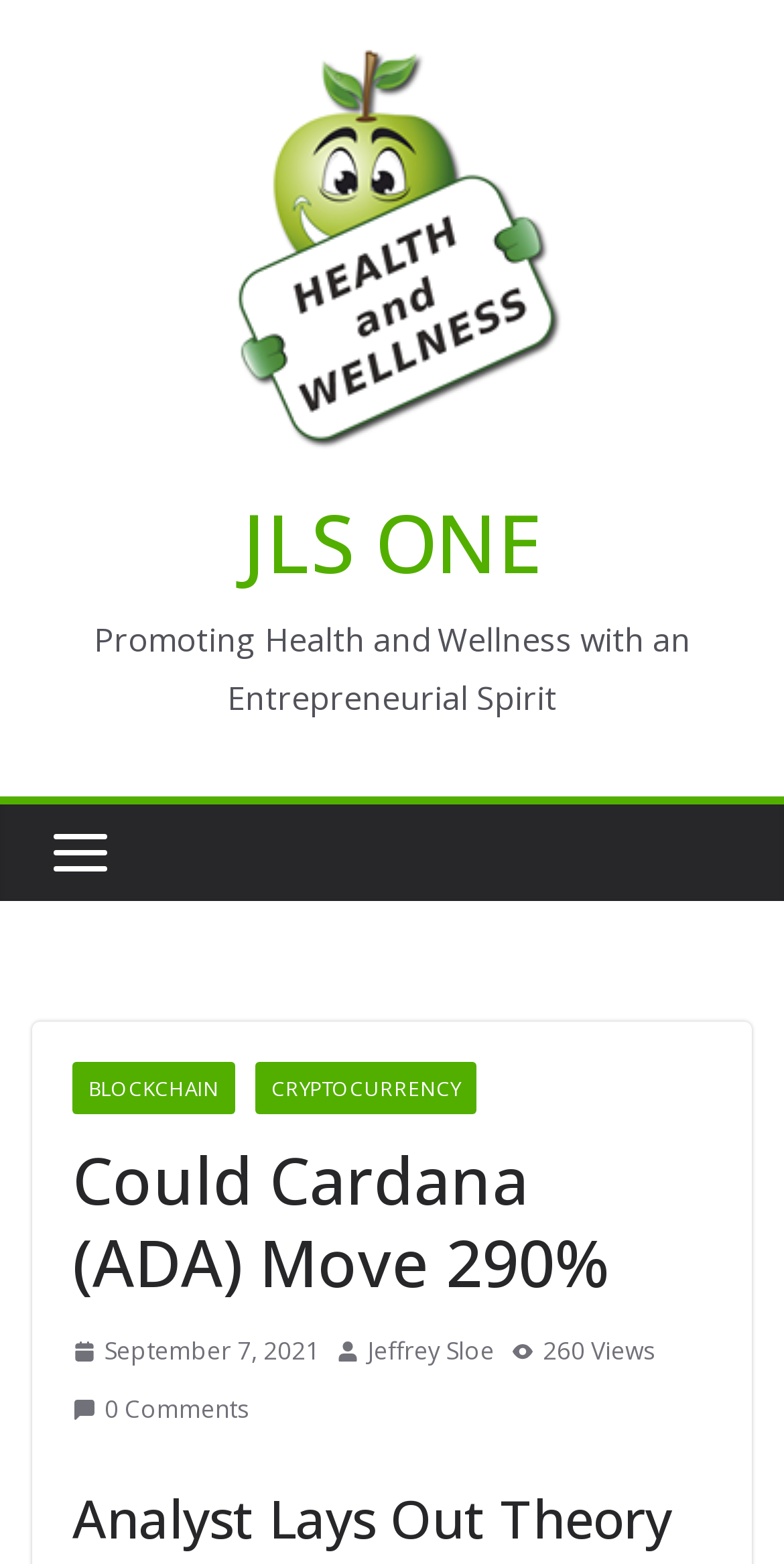Using the information from the screenshot, answer the following question thoroughly:
What are the two categories listed below the image?

I found an image element with a bounding box coordinate of [0.041, 0.514, 0.164, 0.576], and below it, I saw two link elements with the text 'BLOCKCHAIN' and 'CRYPTOCURRENCY', which are likely the two categories listed.